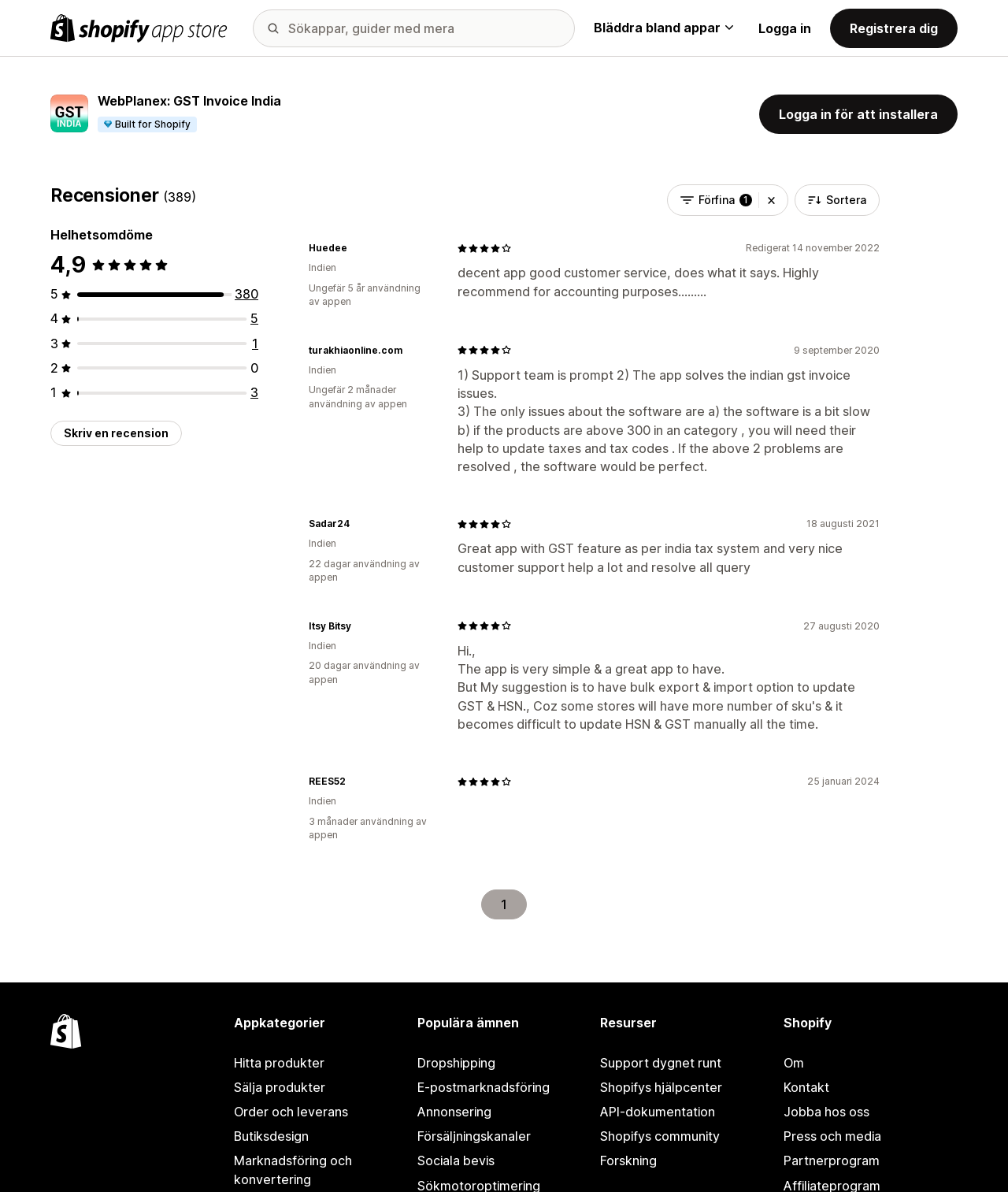Based on the image, provide a detailed and complete answer to the question: 
What is the rating of the app?

I determined the answer by looking at the rating section of the webpage, where it says 'Helhetsomdöme' and '4.9 av 5 stjärnor'. This indicates that the app has a rating of 4.9 out of 5 stars.